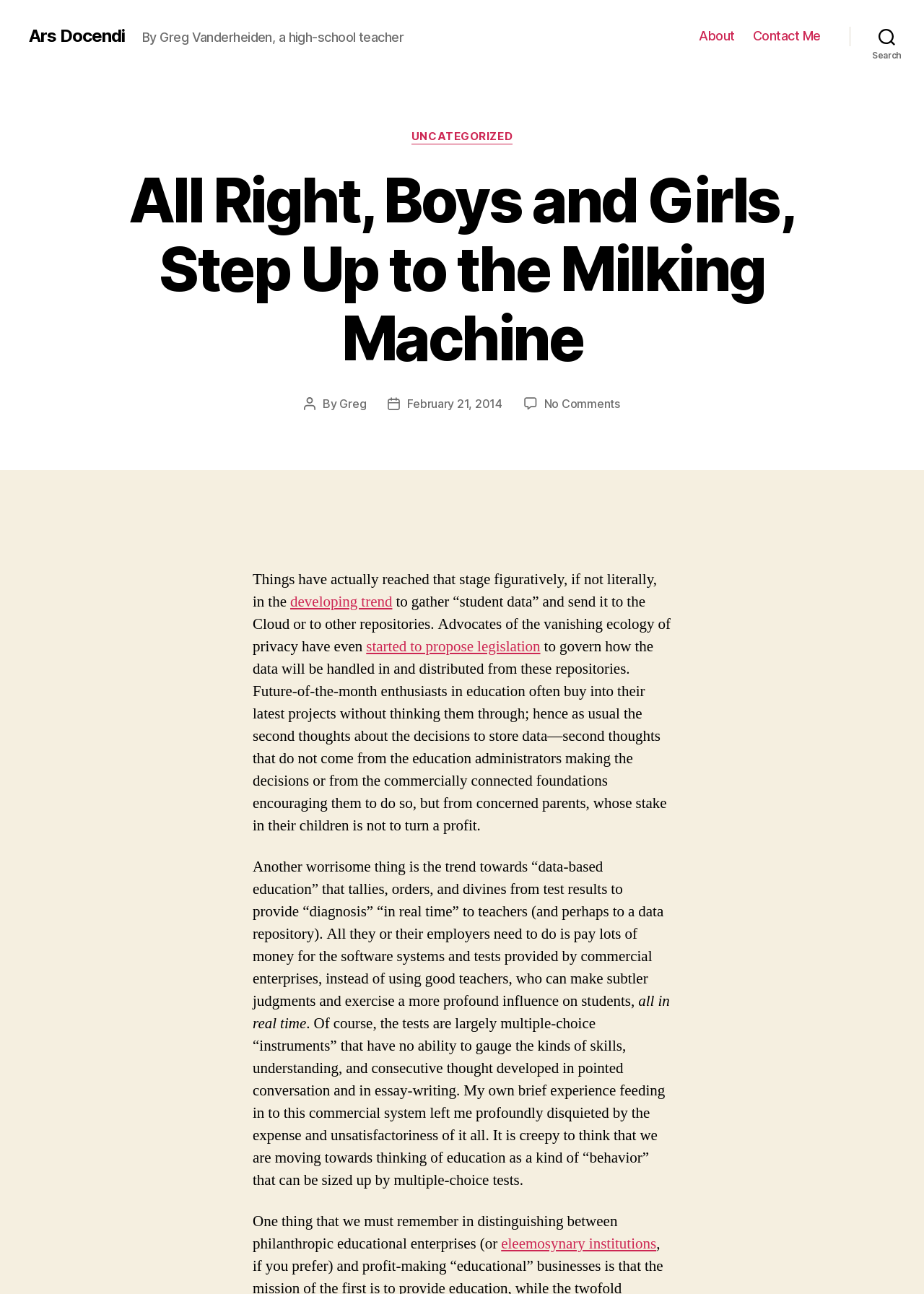What is the category of the article?
Please respond to the question thoroughly and include all relevant details.

The category of the article is mentioned in the link 'UNCATEGORIZED' which is located in the header section of the webpage.